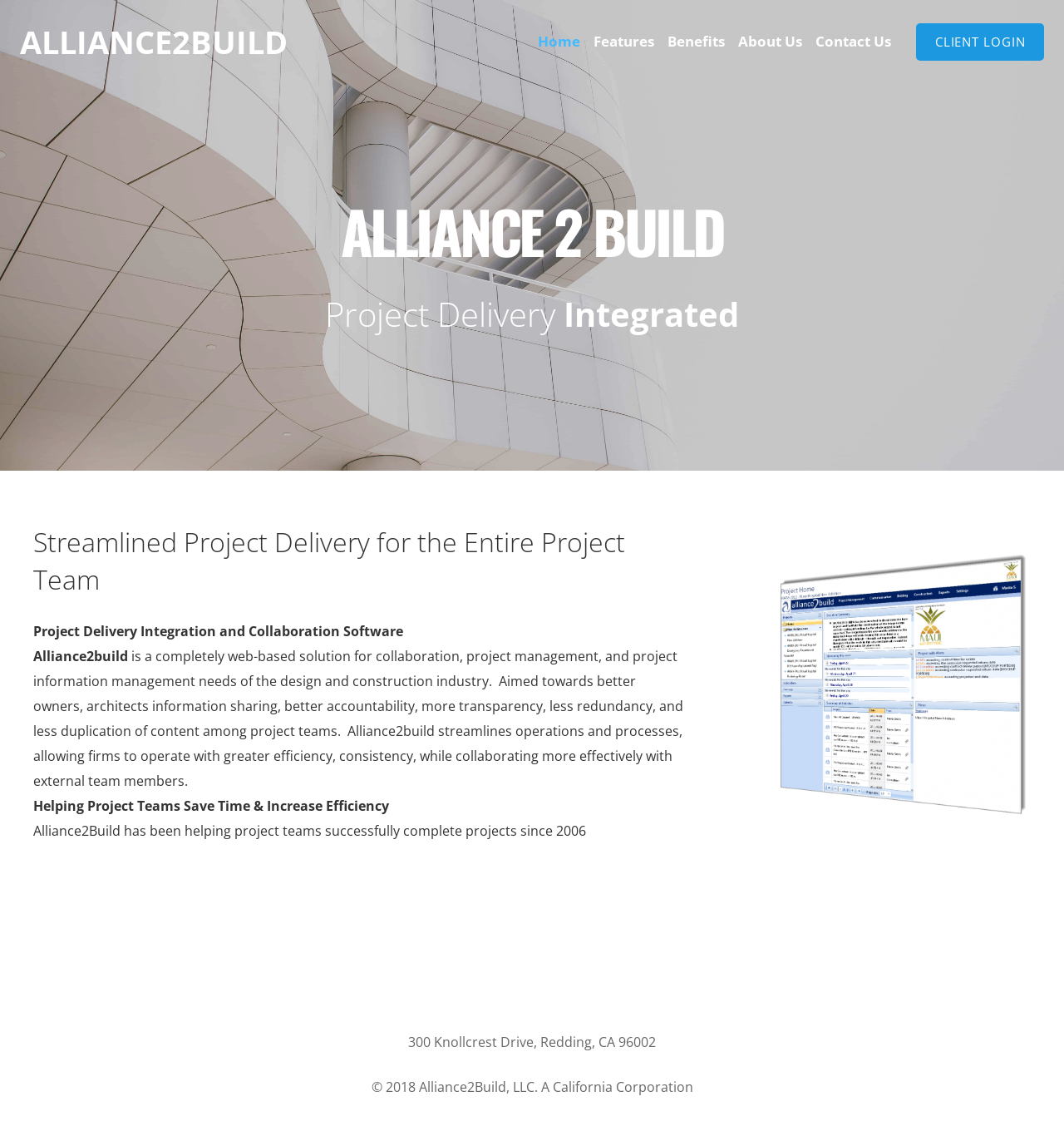Where is Alliance2build located?
Use the screenshot to answer the question with a single word or phrase.

Redding, CA 96002